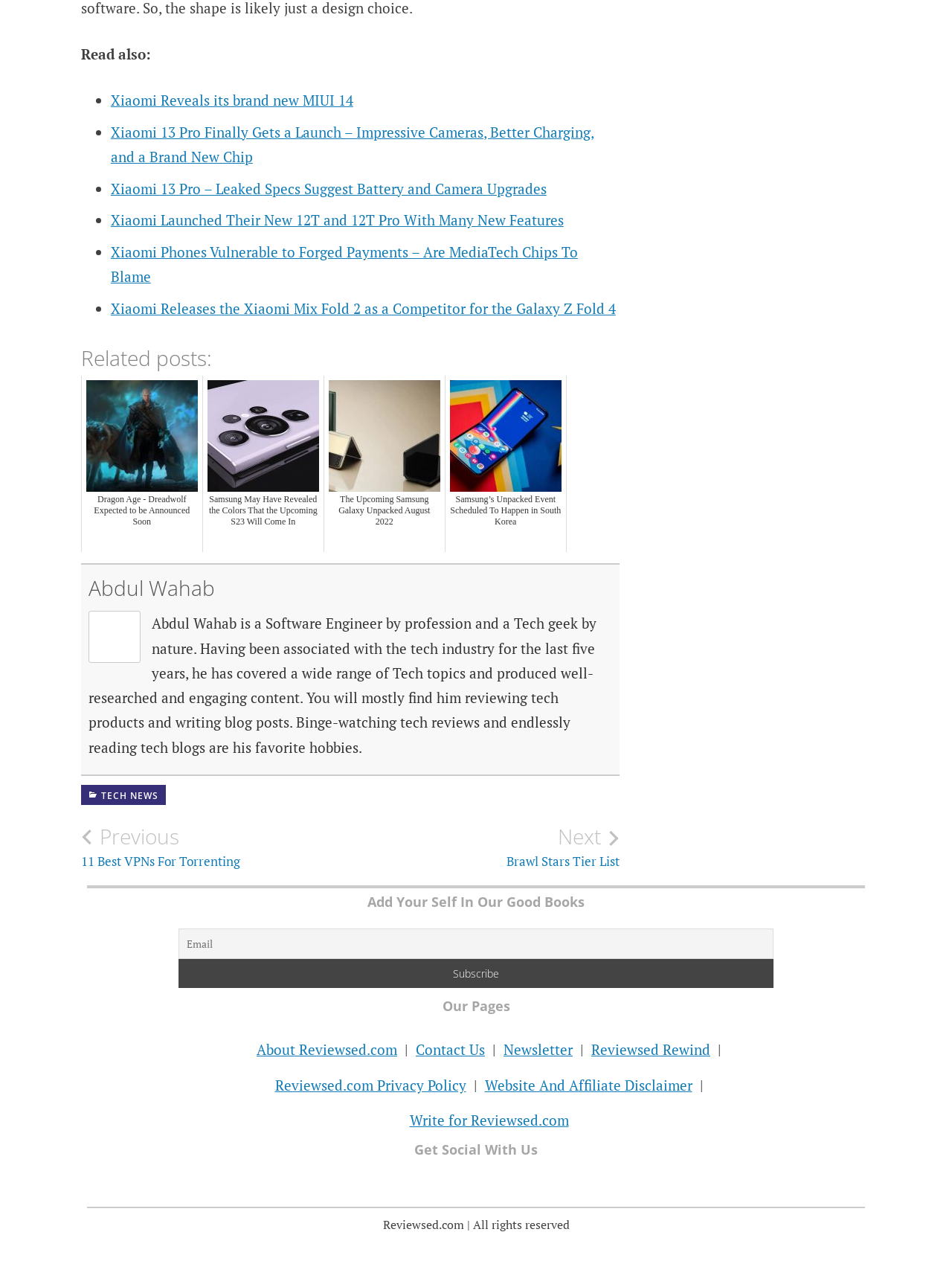Determine the bounding box coordinates for the clickable element required to fulfill the instruction: "Contact the attorneys online". Provide the coordinates as four float numbers between 0 and 1, i.e., [left, top, right, bottom].

None